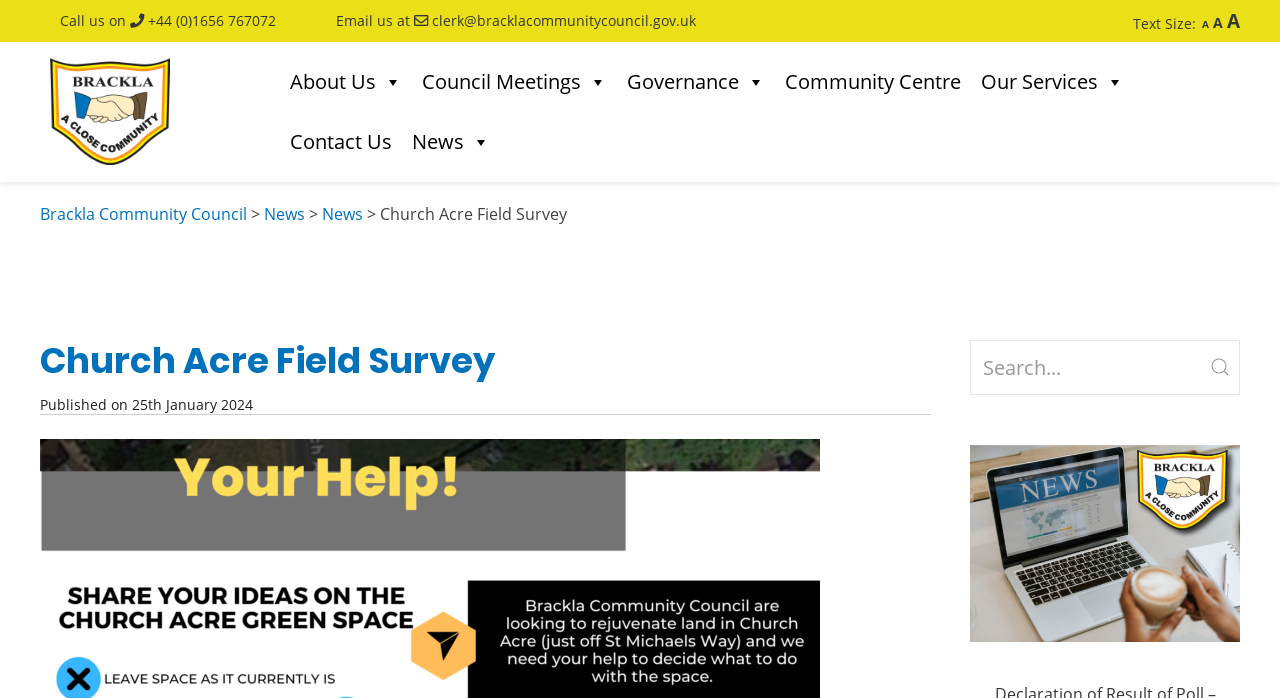Based on the image, give a detailed response to the question: How many links are in the main navigation menu?

I counted the number of links in the main navigation menu by looking at the link elements with the 'uf140' symbol, which indicates a dropdown menu. There are 6 links: 'About Us', 'Council Meetings', 'Governance', 'Community Centre', 'Our Services', and 'News'.